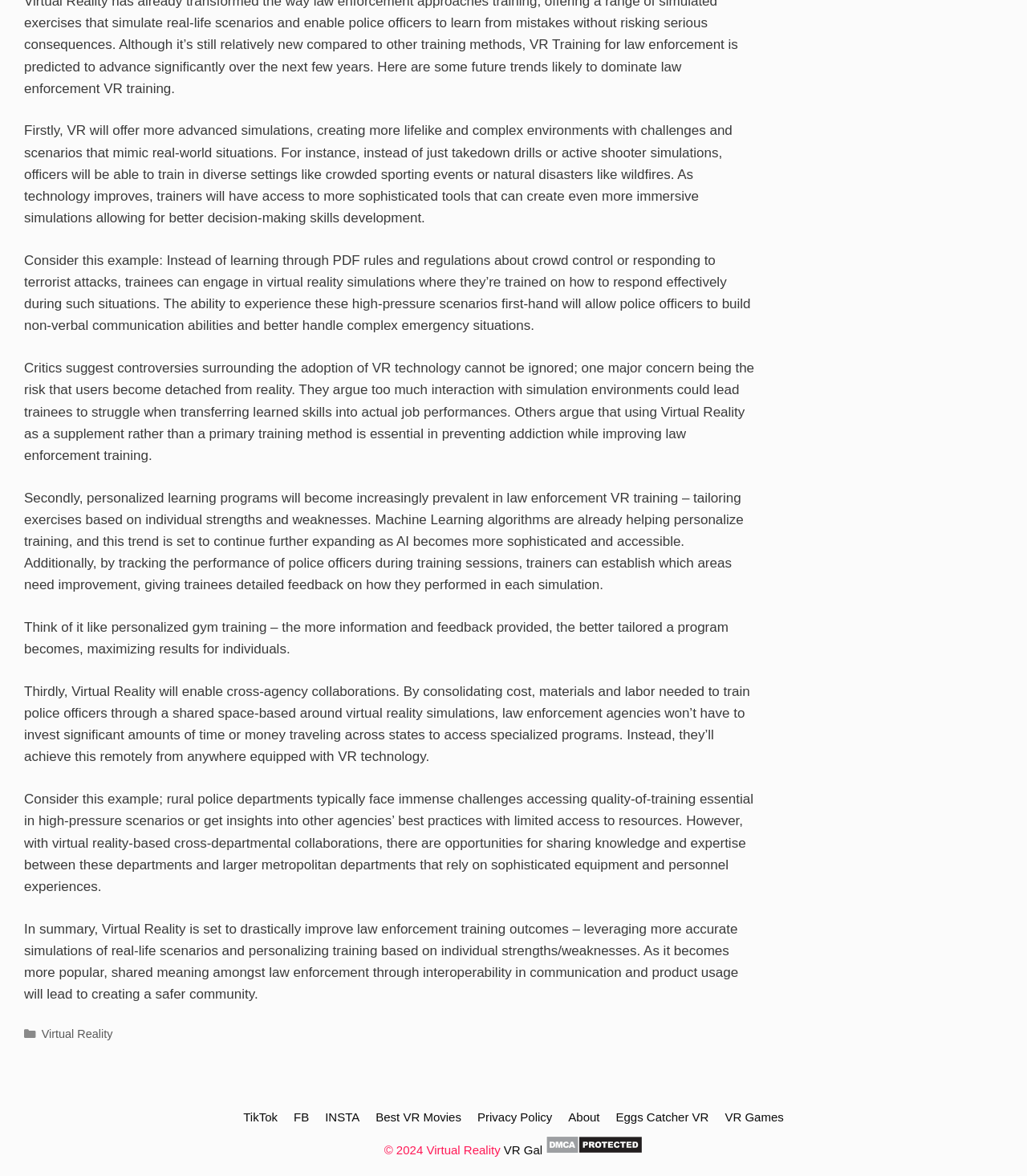Determine the bounding box coordinates for the clickable element to execute this instruction: "View recent posts". Provide the coordinates as four float numbers between 0 and 1, i.e., [left, top, right, bottom].

None